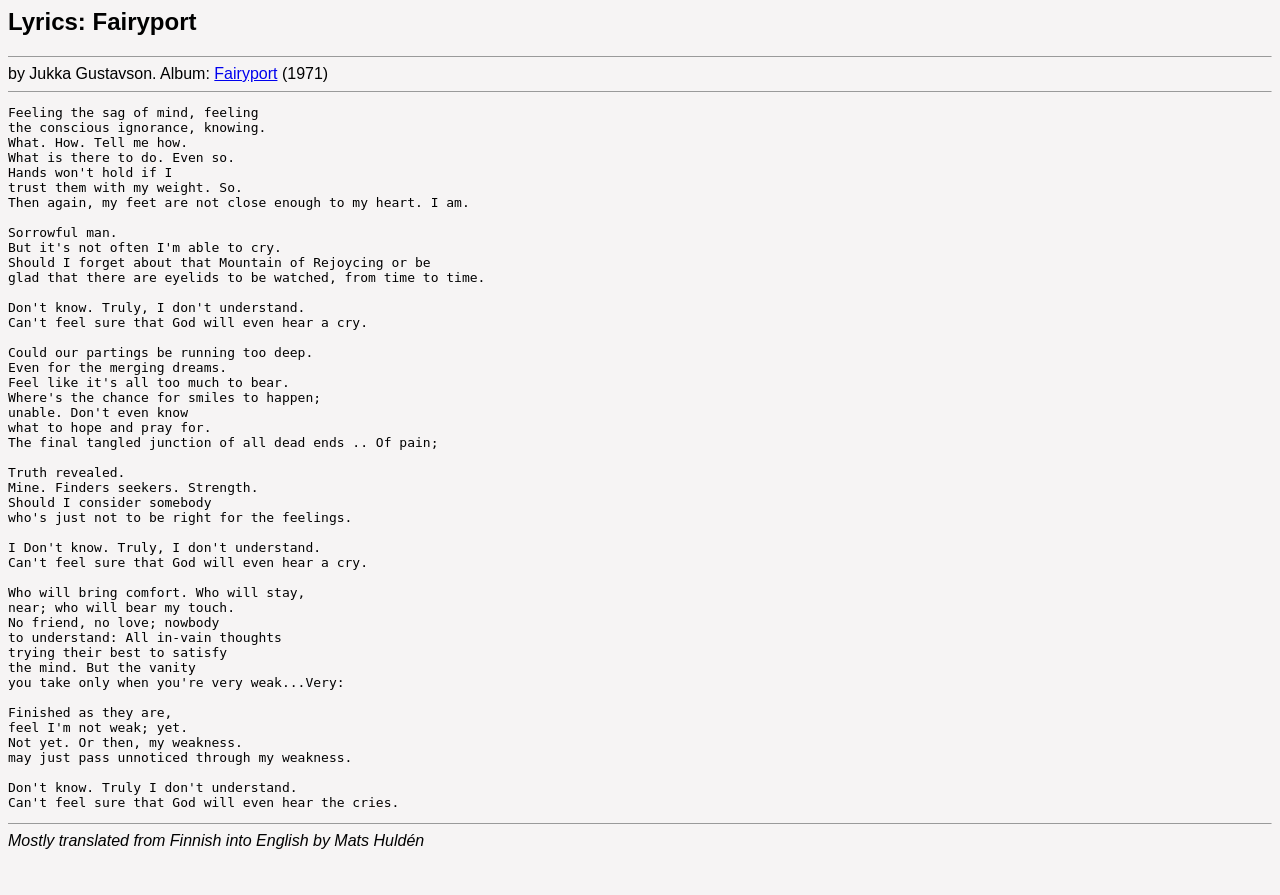Please give a concise answer to this question using a single word or phrase: 
Who is the author of the lyrics?

Jukka Gustavson